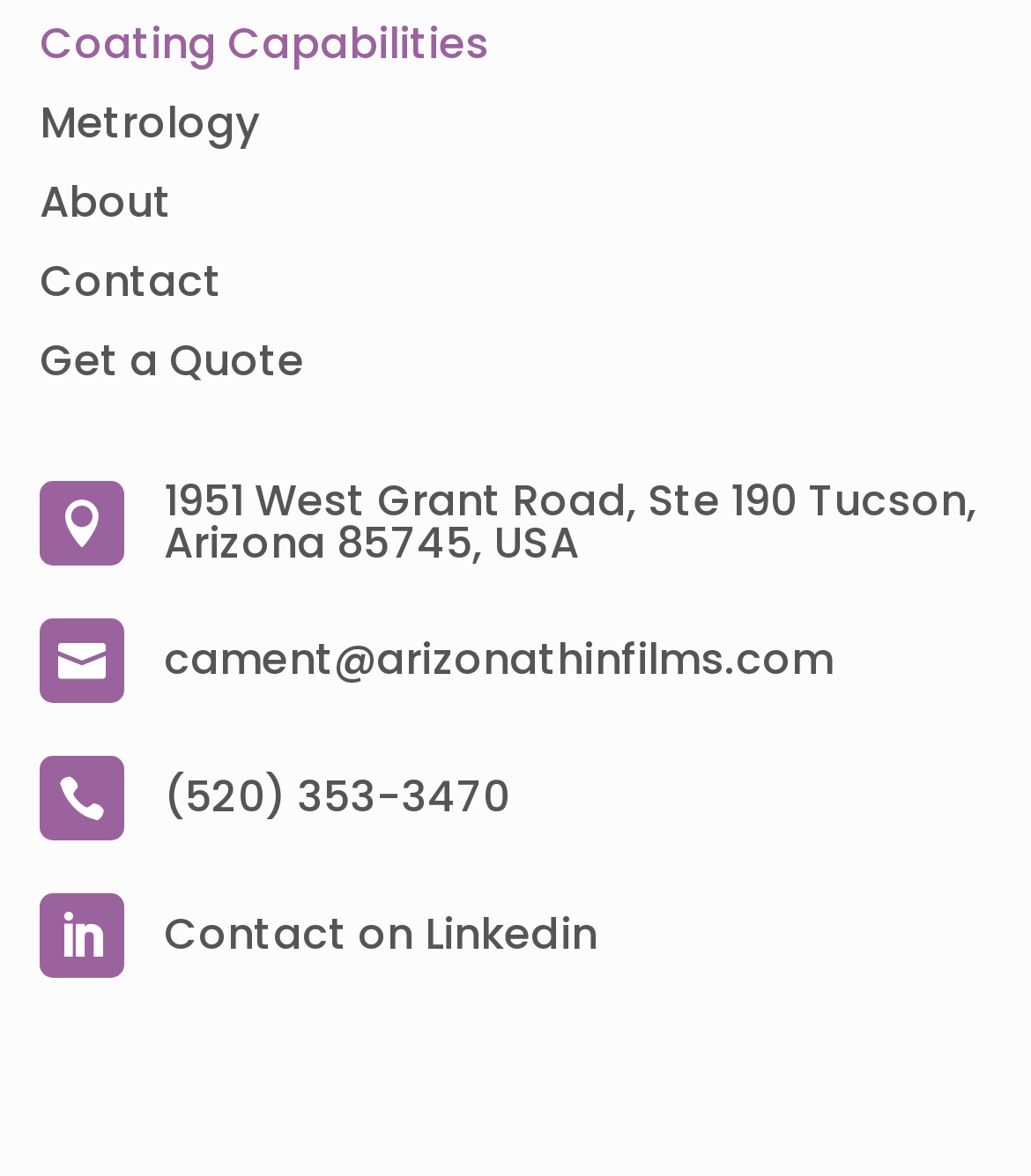Find the bounding box coordinates for the element described here: "November 23, 2023November 27, 2023".

None